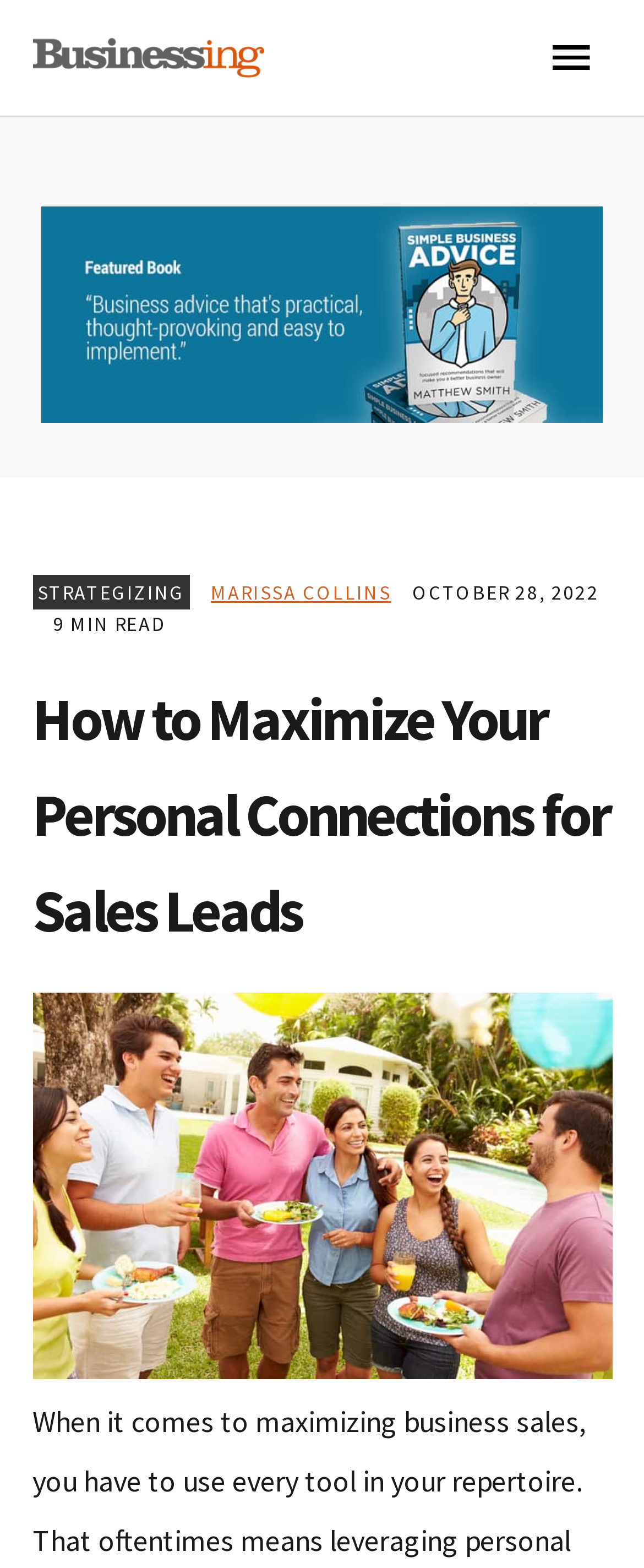Please reply with a single word or brief phrase to the question: 
What is the name of the magazine?

Businessing Magazine